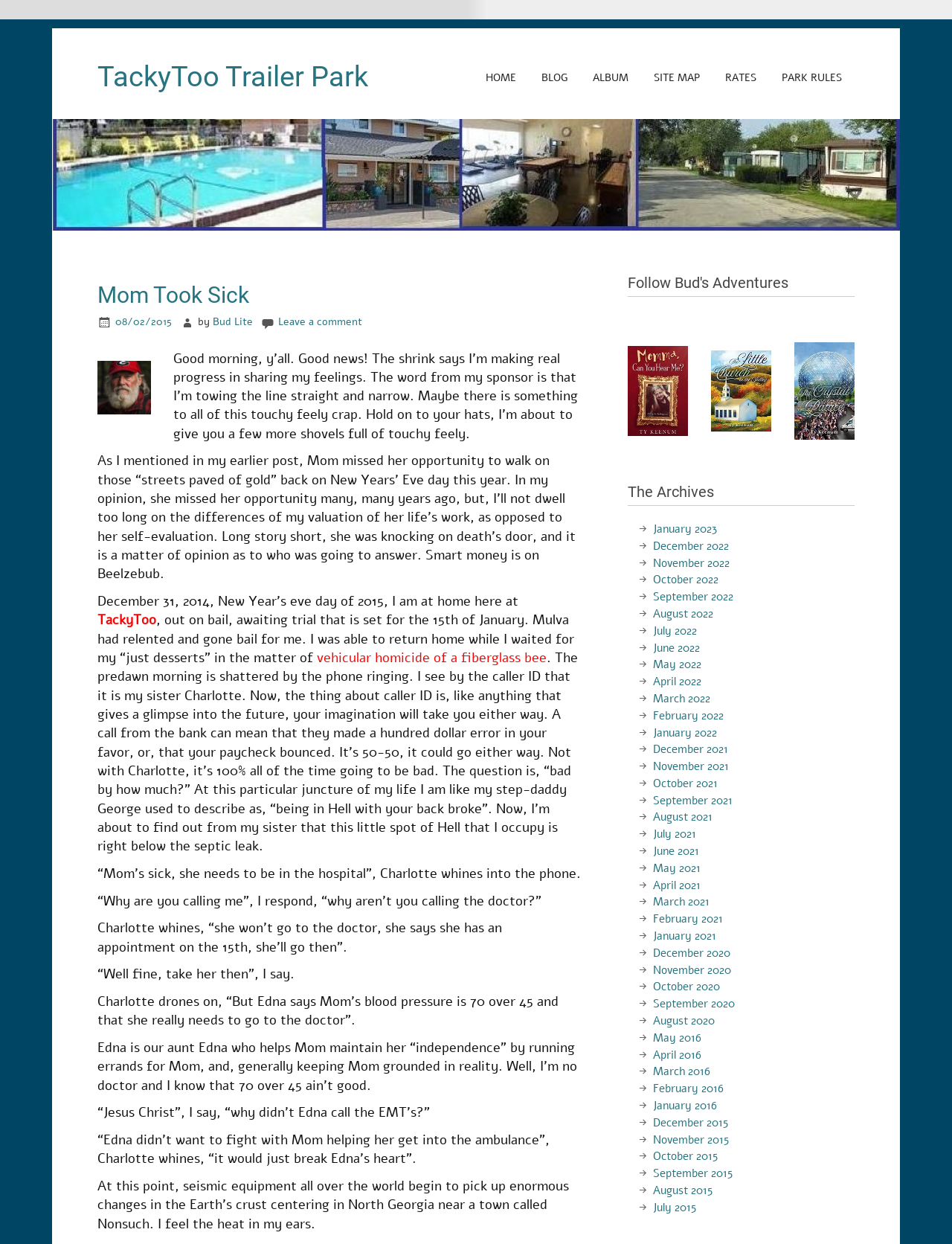Please identify the coordinates of the bounding box that should be clicked to fulfill this instruction: "Check the travel advice".

None